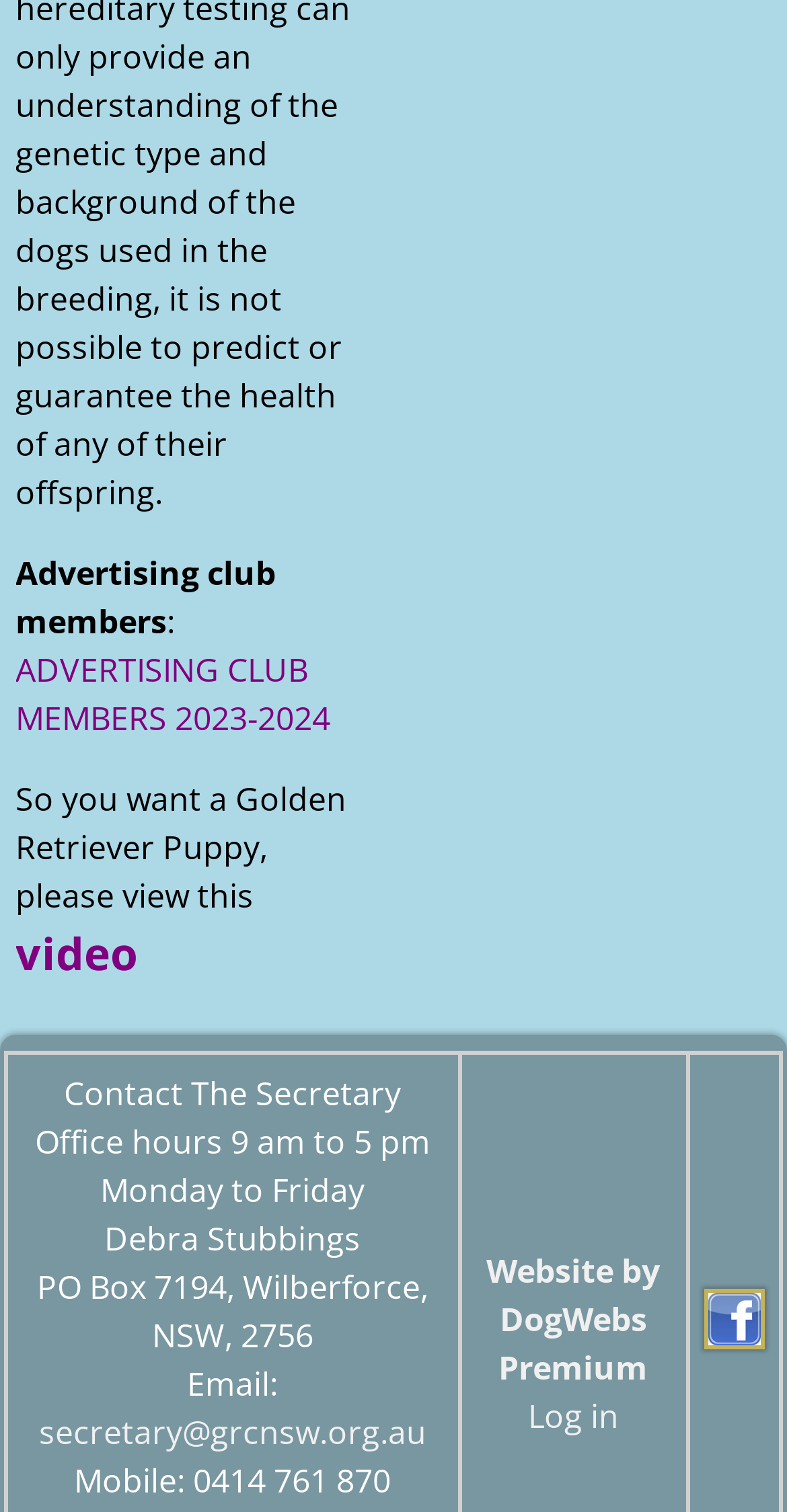What is the topic of the first link?
Using the image, give a concise answer in the form of a single word or short phrase.

ADVERTISING CLUB MEMBERS 2023-2024